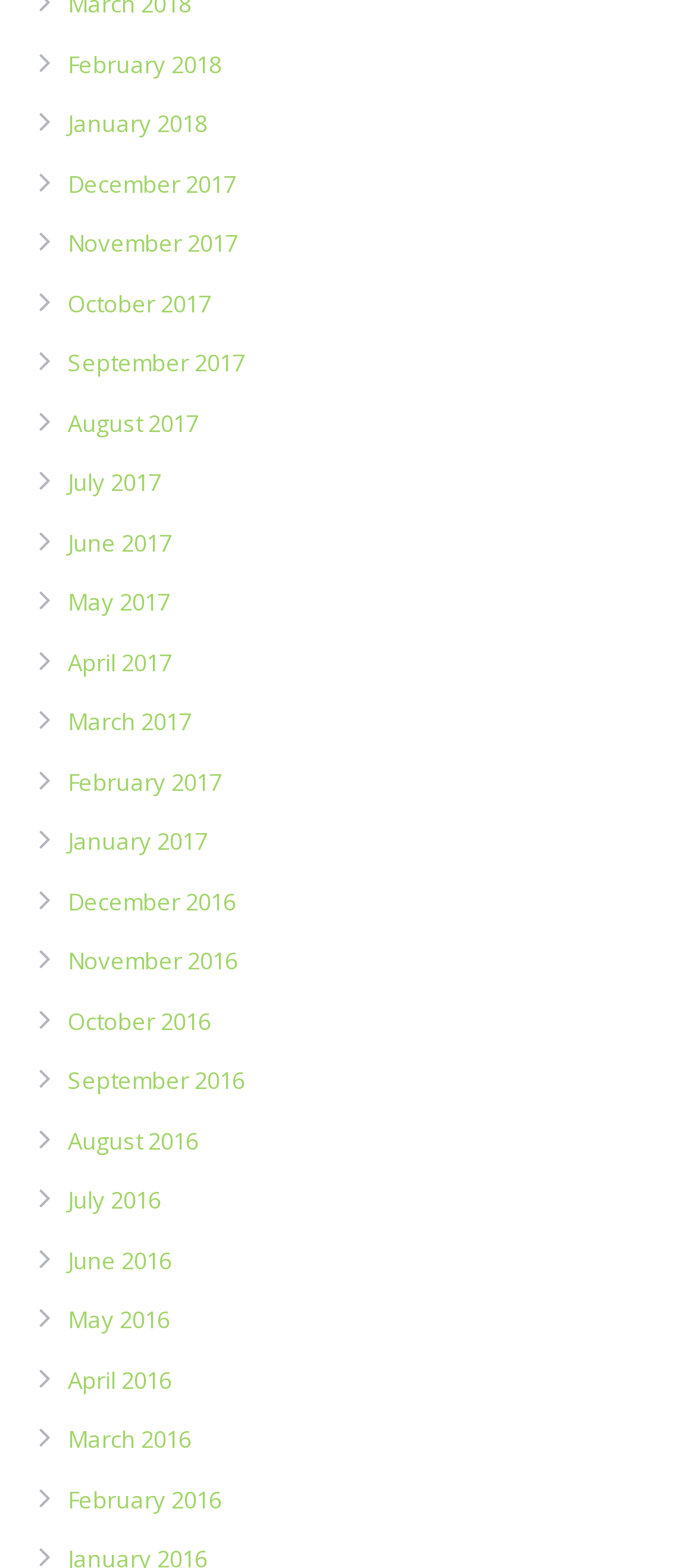Locate the bounding box coordinates of the element's region that should be clicked to carry out the following instruction: "view January 2017". The coordinates need to be four float numbers between 0 and 1, i.e., [left, top, right, bottom].

[0.097, 0.526, 0.297, 0.546]